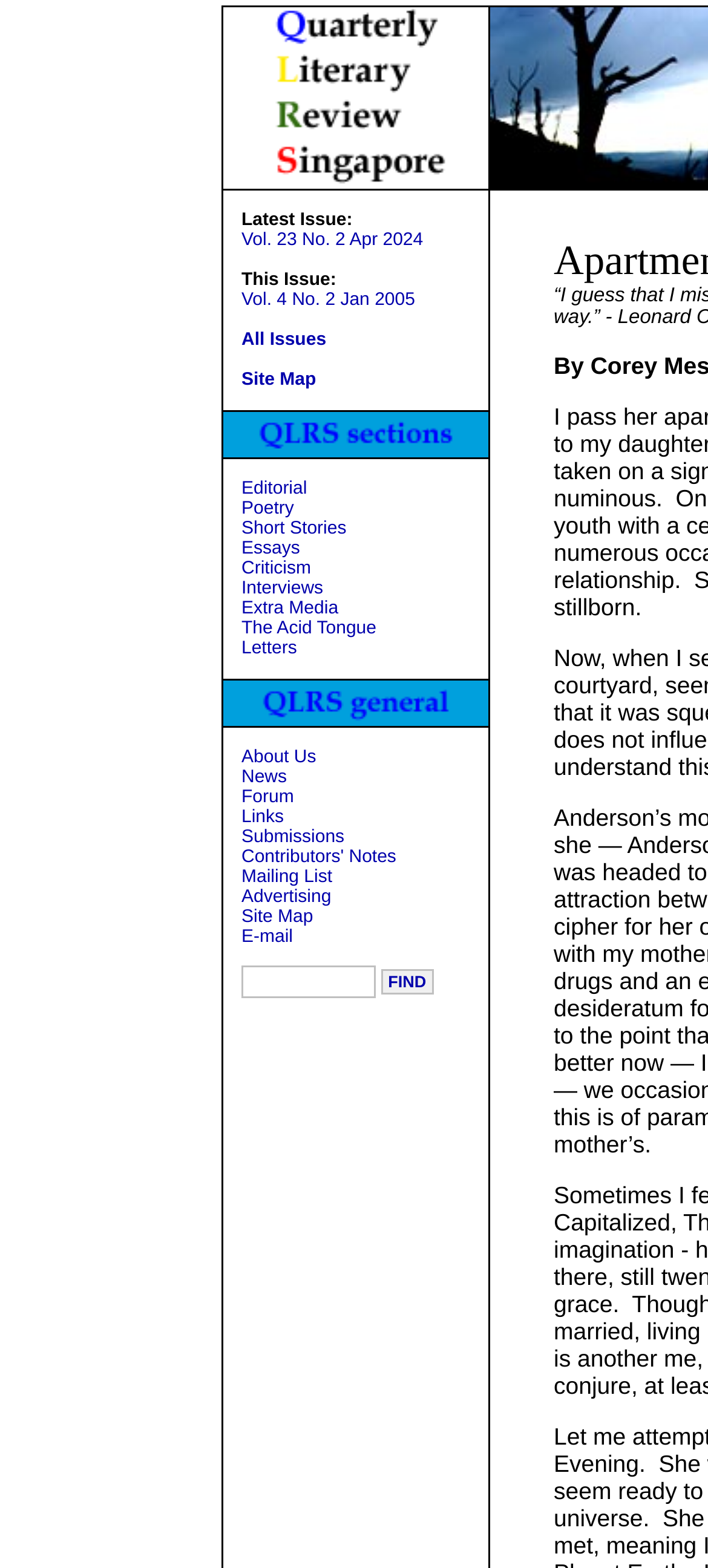What is the last item listed under 'About Us'?
Give a comprehensive and detailed explanation for the question.

I looked at the section labeled 'About Us' and found a list of links, with the last item being 'E-mail FIND', so that is the answer.